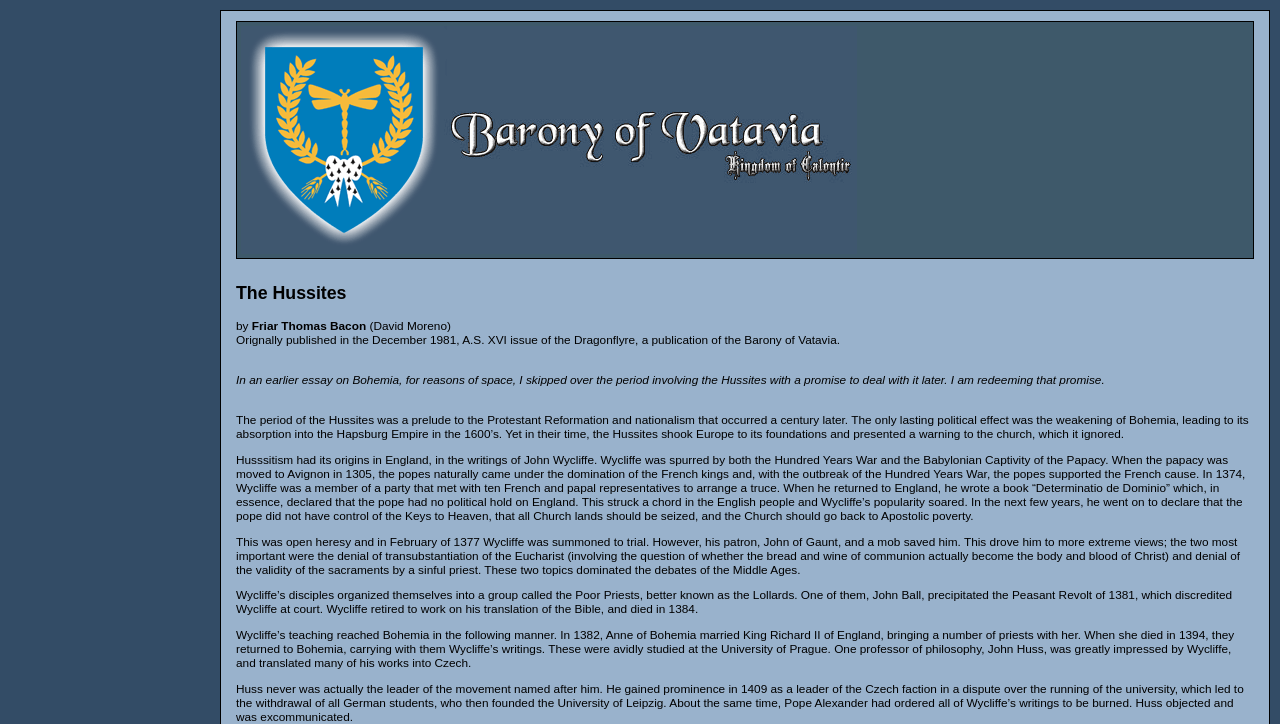What was the name of the publication where the essay was originally published?
Using the image as a reference, answer the question in detail.

The answer can be found in the static text 'Orignally published in the December 1981, A.S. XVI issue of the Dragonflyre, a publication of the Barony of Vatavia.' which provides the original publication details of the essay.